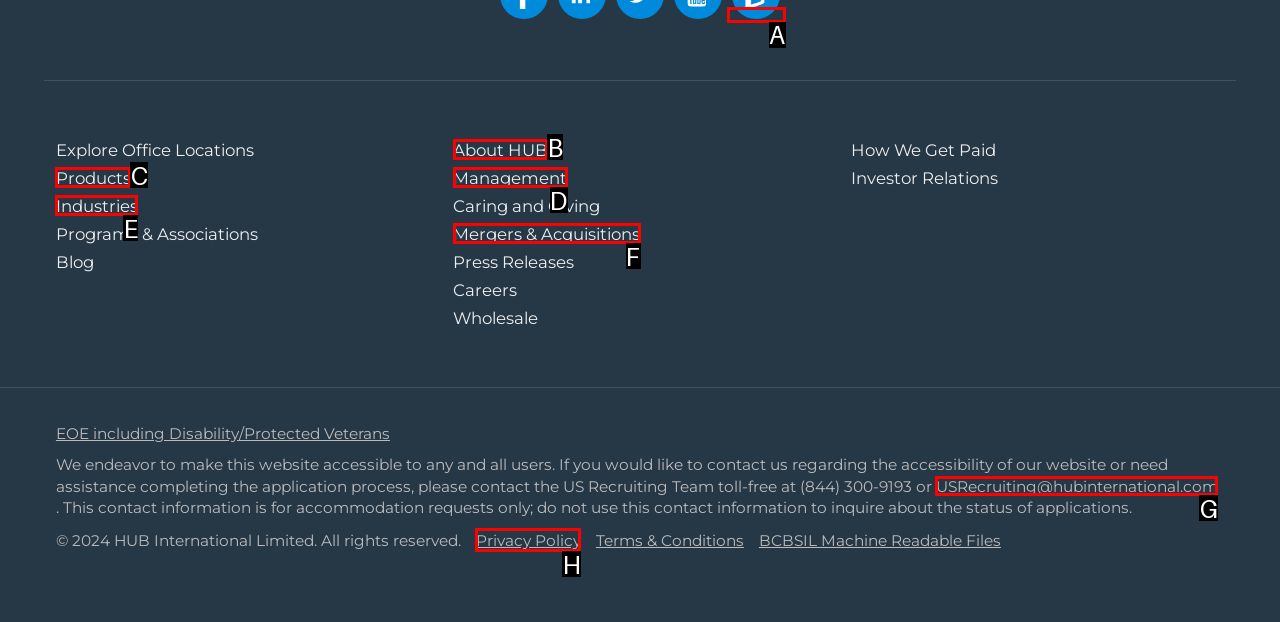Tell me which letter I should select to achieve the following goal: Learn about HUB
Answer with the corresponding letter from the provided options directly.

B